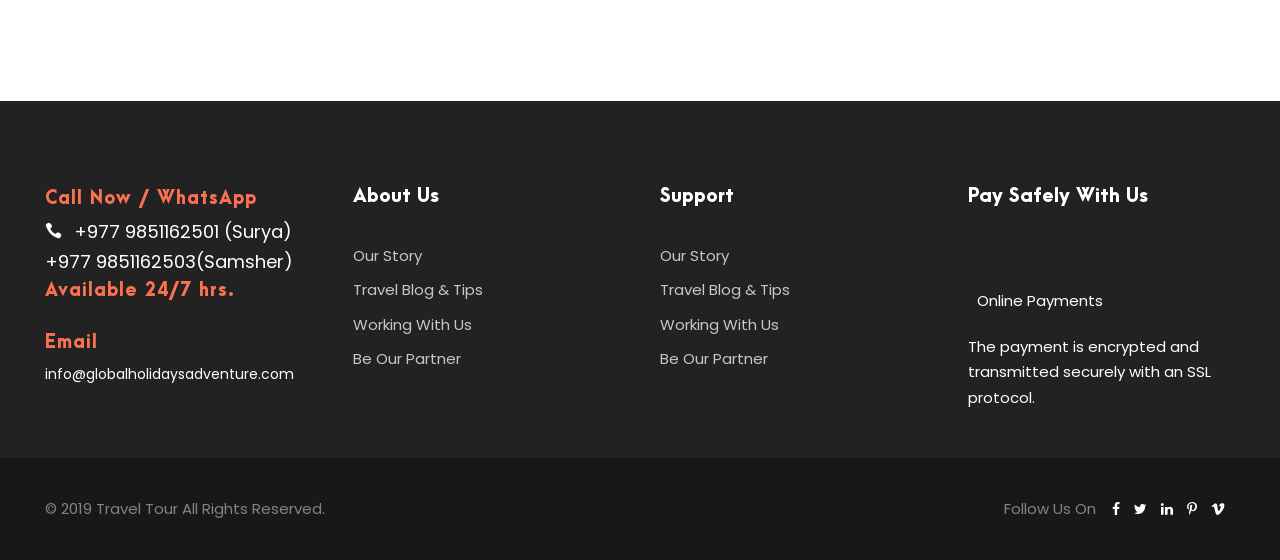Provide the bounding box coordinates, formatted as (top-left x, top-left y, bottom-right x, bottom-right y), with all values being floating point numbers between 0 and 1. Identify the bounding box of the UI element that matches the description: parent_node: Follow Us On

[0.859, 0.89, 0.883, 0.927]